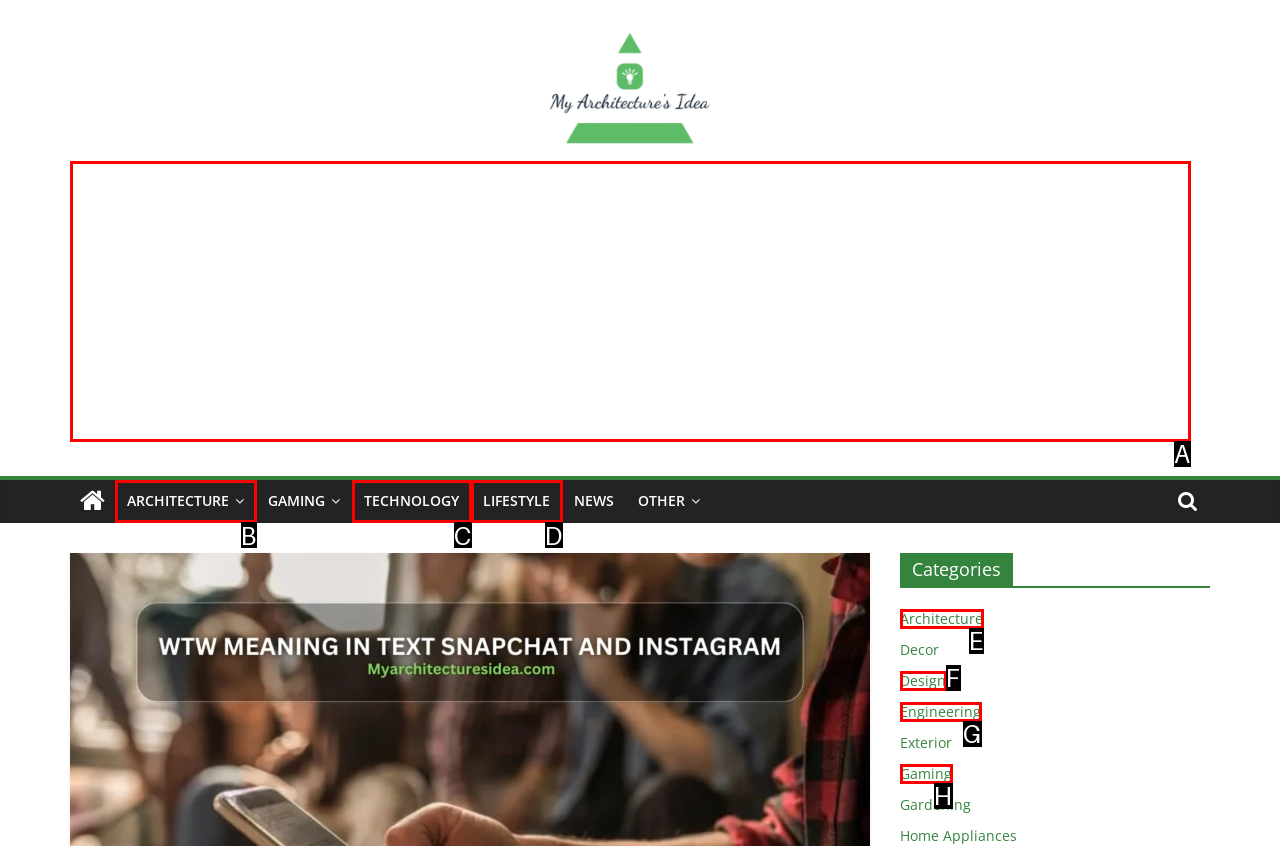Tell me which one HTML element best matches the description: aria-label="Advertisement" name="aswift_1" title="Advertisement" Answer with the option's letter from the given choices directly.

A